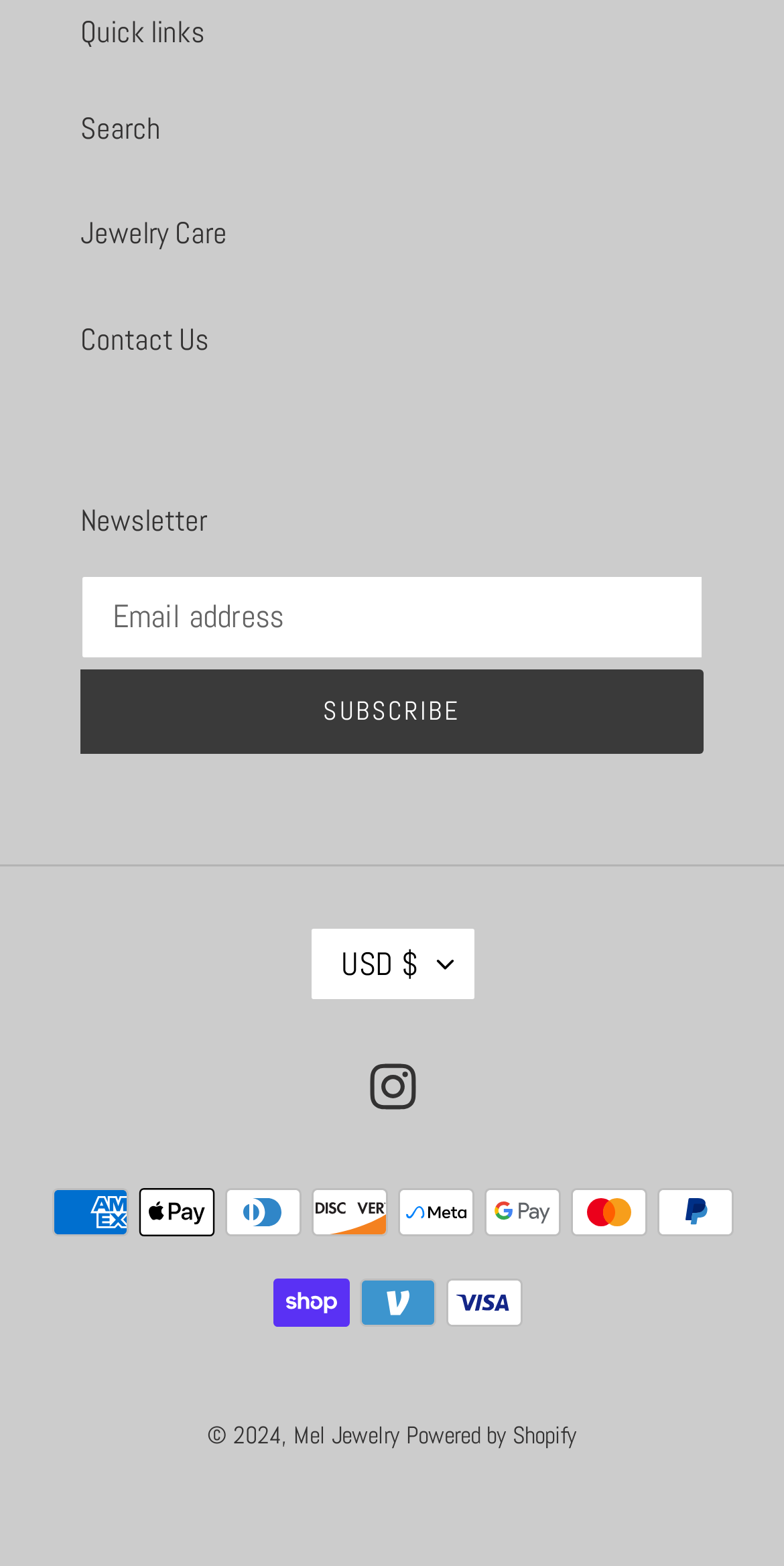Determine the bounding box coordinates for the area that needs to be clicked to fulfill this task: "Contact Us". The coordinates must be given as four float numbers between 0 and 1, i.e., [left, top, right, bottom].

None